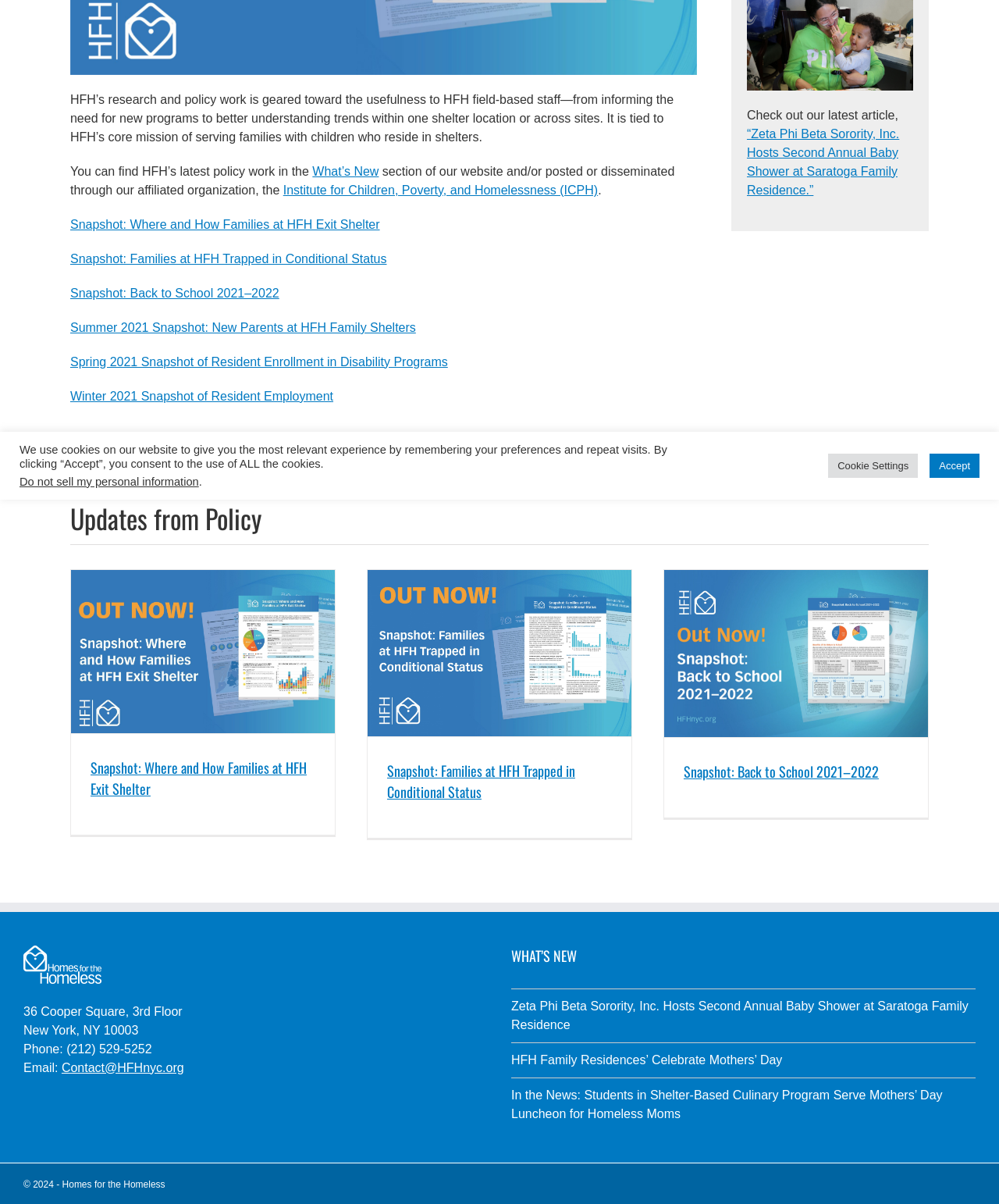Based on the element description Contact@HFHnyc.org, identify the bounding box coordinates for the UI element. The coordinates should be in the format (top-left x, top-left y, bottom-right x, bottom-right y) and within the 0 to 1 range.

[0.062, 0.881, 0.184, 0.892]